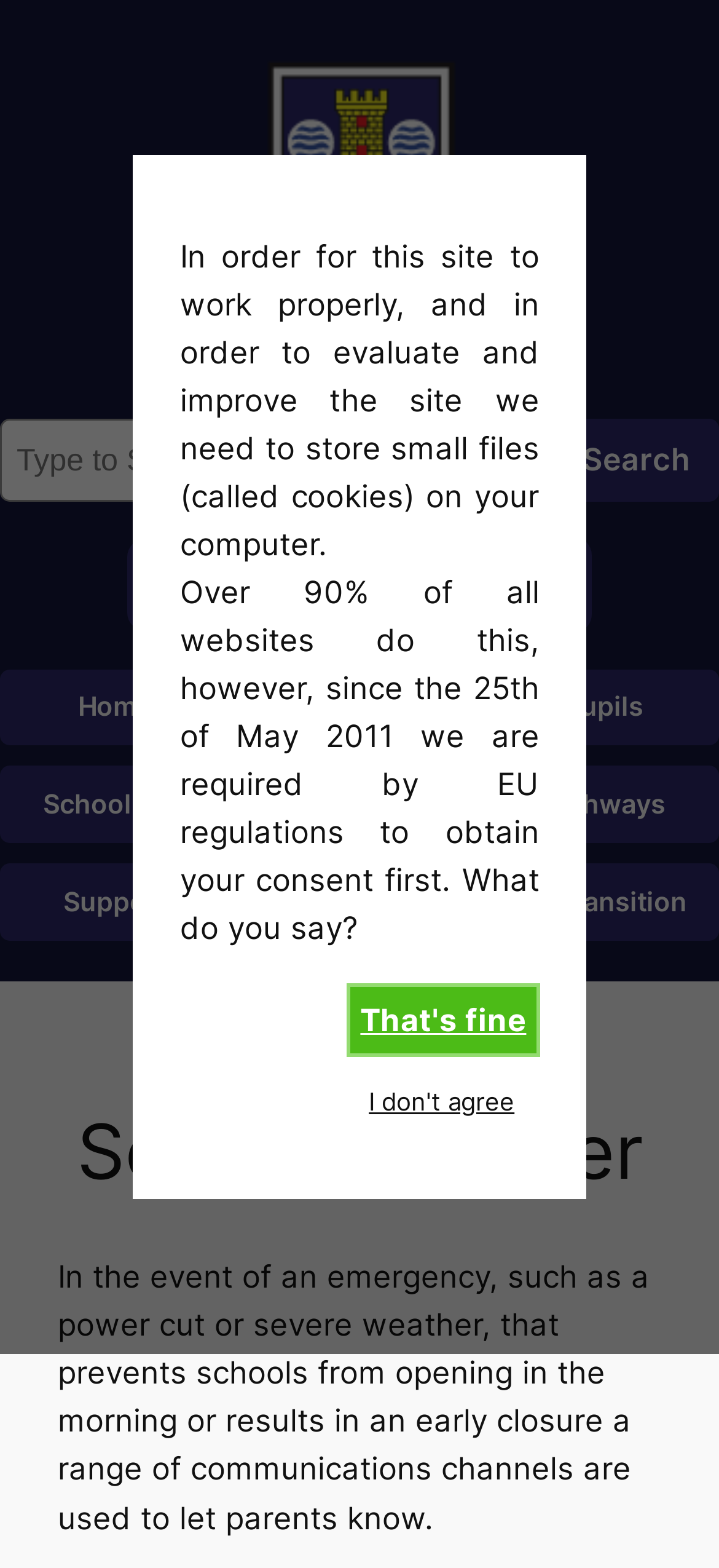What type of event might result in an early closure of the school?
Could you give a comprehensive explanation in response to this question?

According to the text, severe weather is an example of an emergency that might result in an early closure of the school.